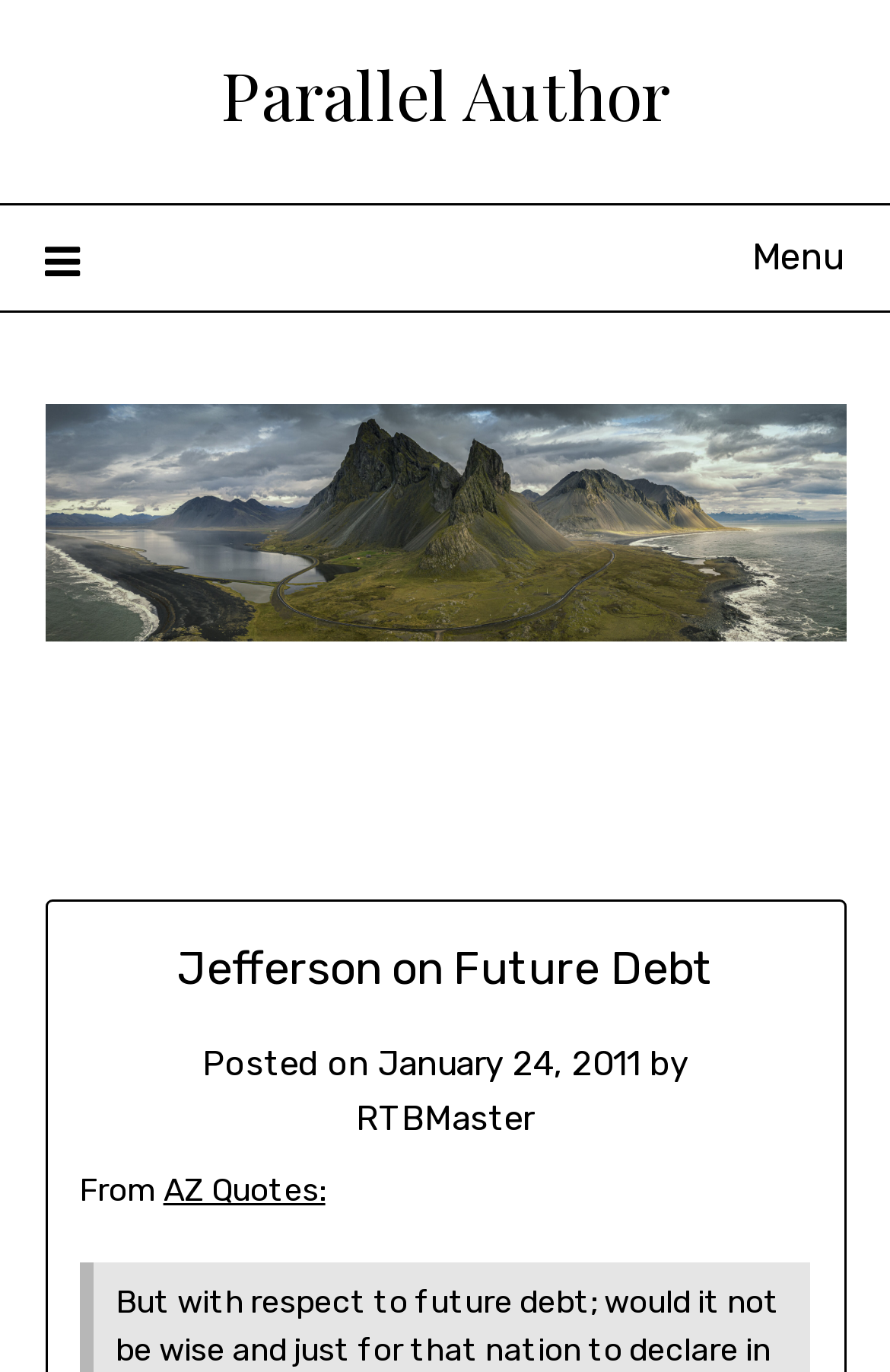Please examine the image and answer the question with a detailed explanation:
What is the name of the person who posted the quote?

The name of the person who posted the quote is RTBMaster, which can be inferred from the link 'RTBMaster'.